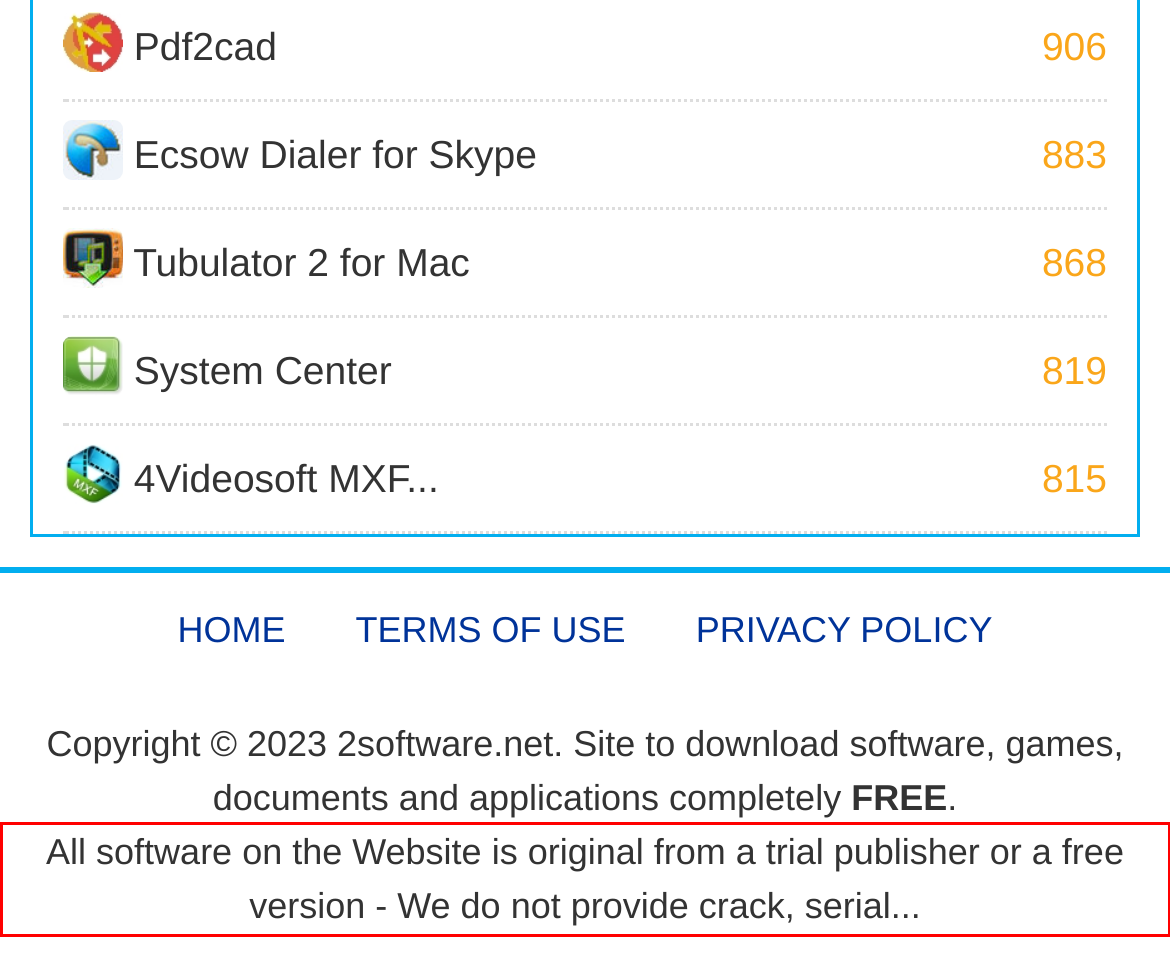Given a screenshot of a webpage containing a red rectangle bounding box, extract and provide the text content found within the red bounding box.

All software on the Website is original from a trial publisher or a free version - We do not provide crack, serial...